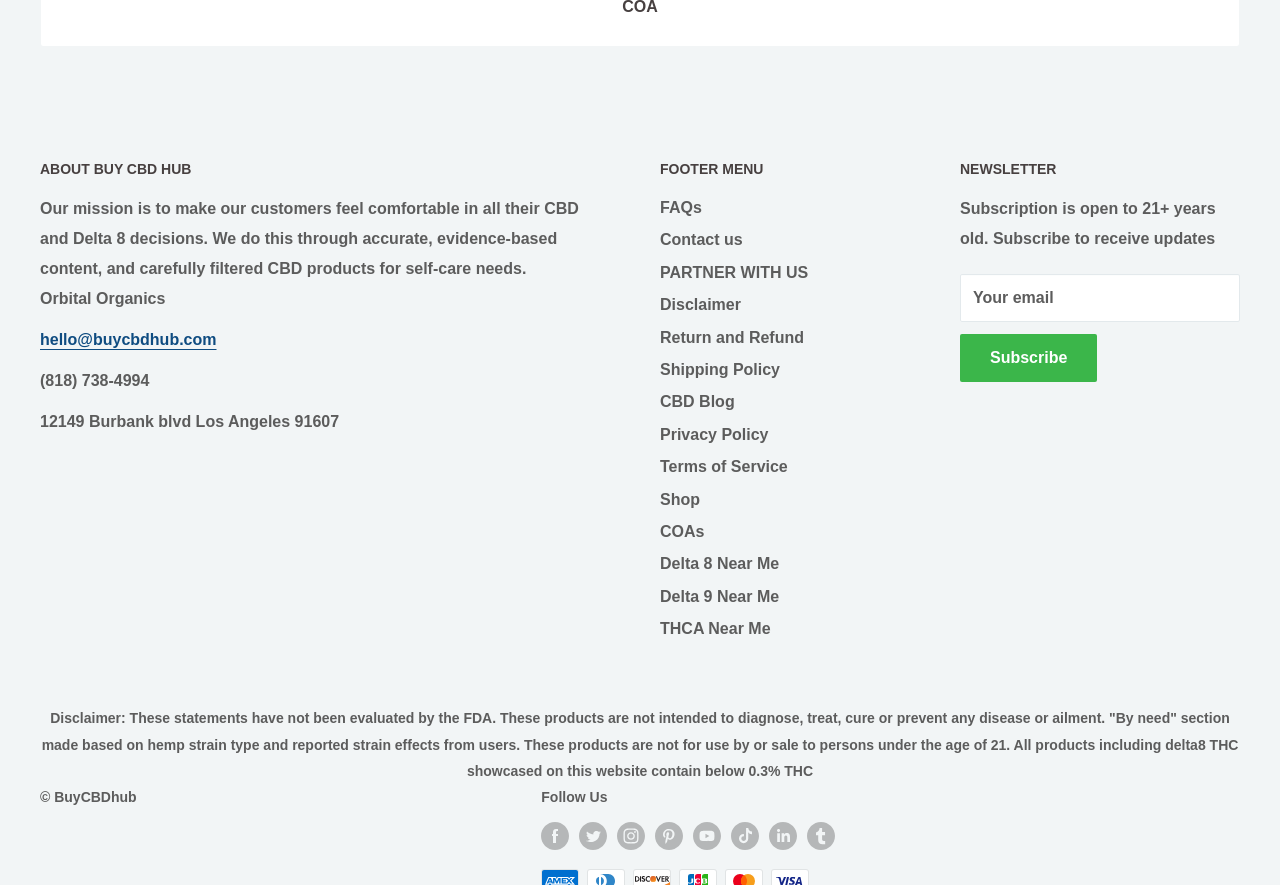Answer the question with a brief word or phrase:
What is the email address of Buy CBD Hub?

hello@buycbdhub.com